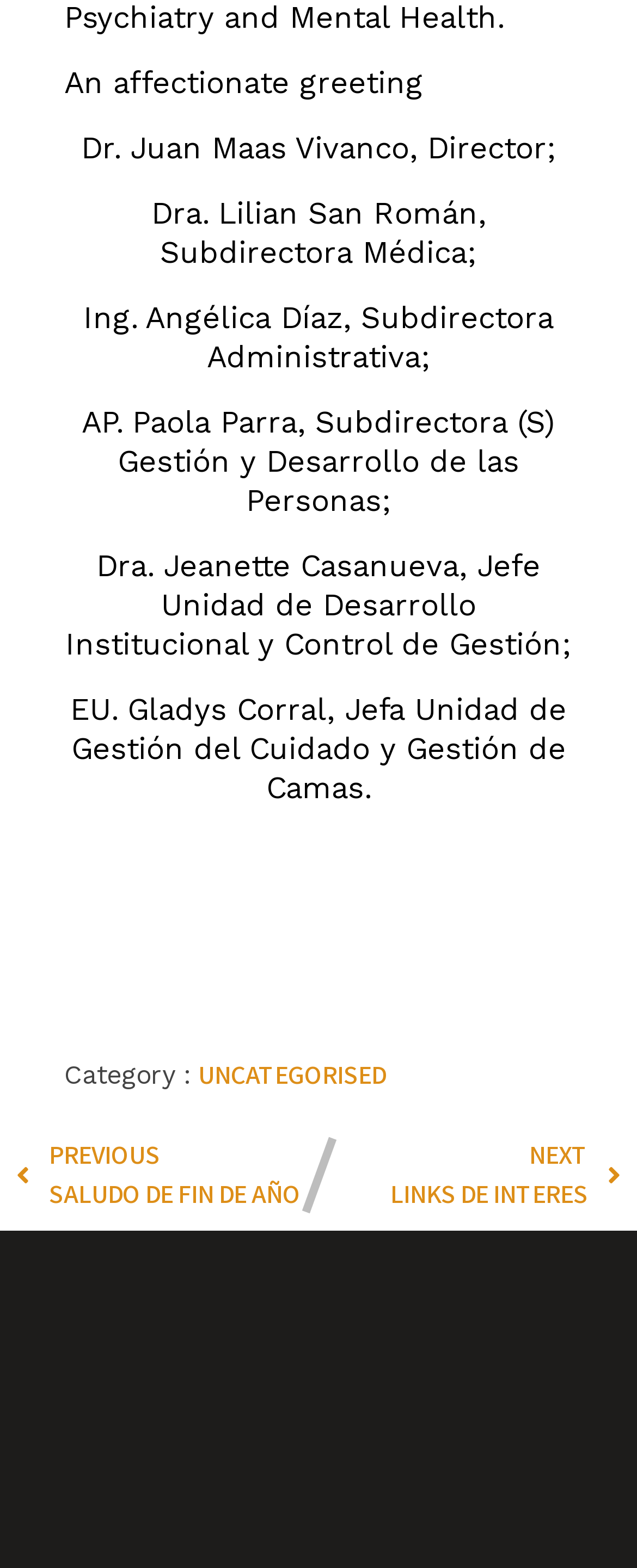For the element described, predict the bounding box coordinates as (top-left x, top-left y, bottom-right x, bottom-right y). All values should be between 0 and 1. Element description: Uncategorised

[0.311, 0.674, 0.606, 0.696]